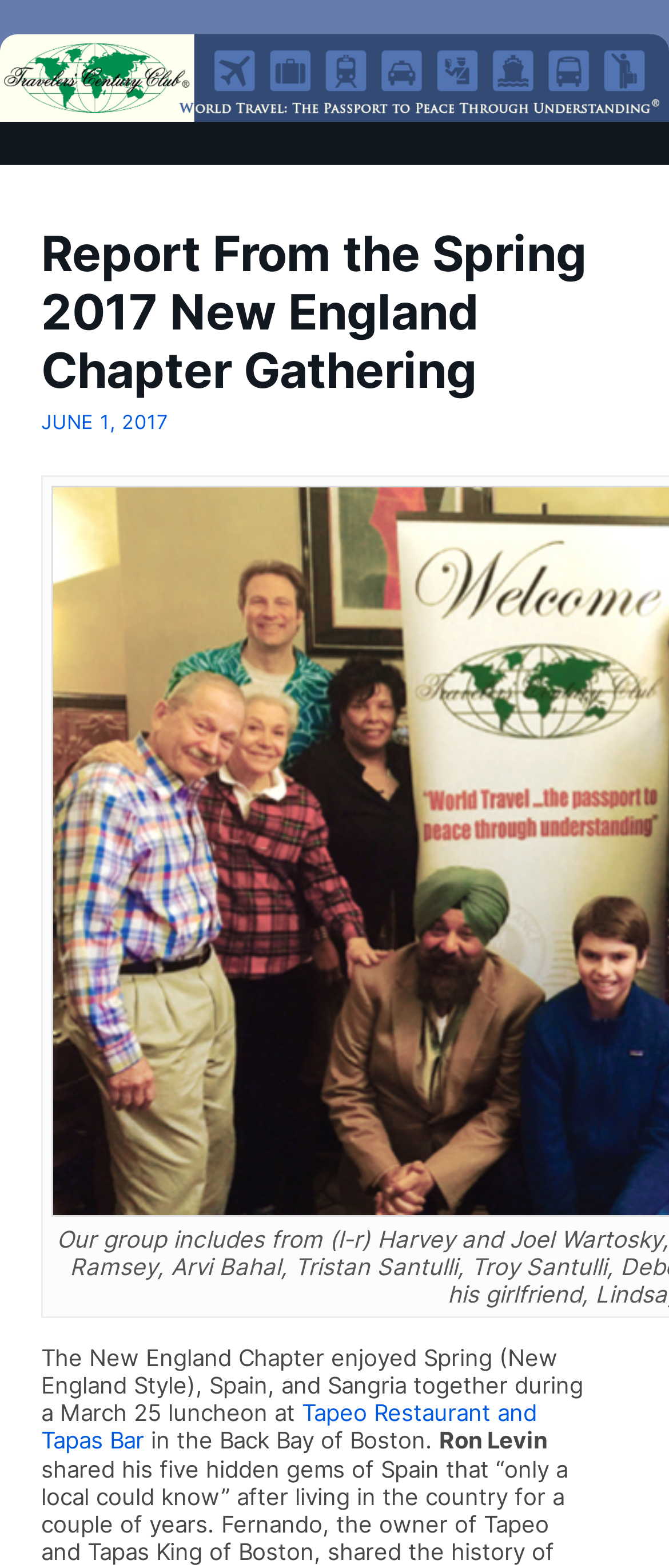Refer to the image and provide an in-depth answer to the question:
Where was the luncheon held?

I found this answer by reading the text 'The New England Chapter enjoyed Spring (New England Style), Spain, and Sangria together during a March 25 luncheon at Tapeo Restaurant and Tapas Bar' which mentions the location of the luncheon.